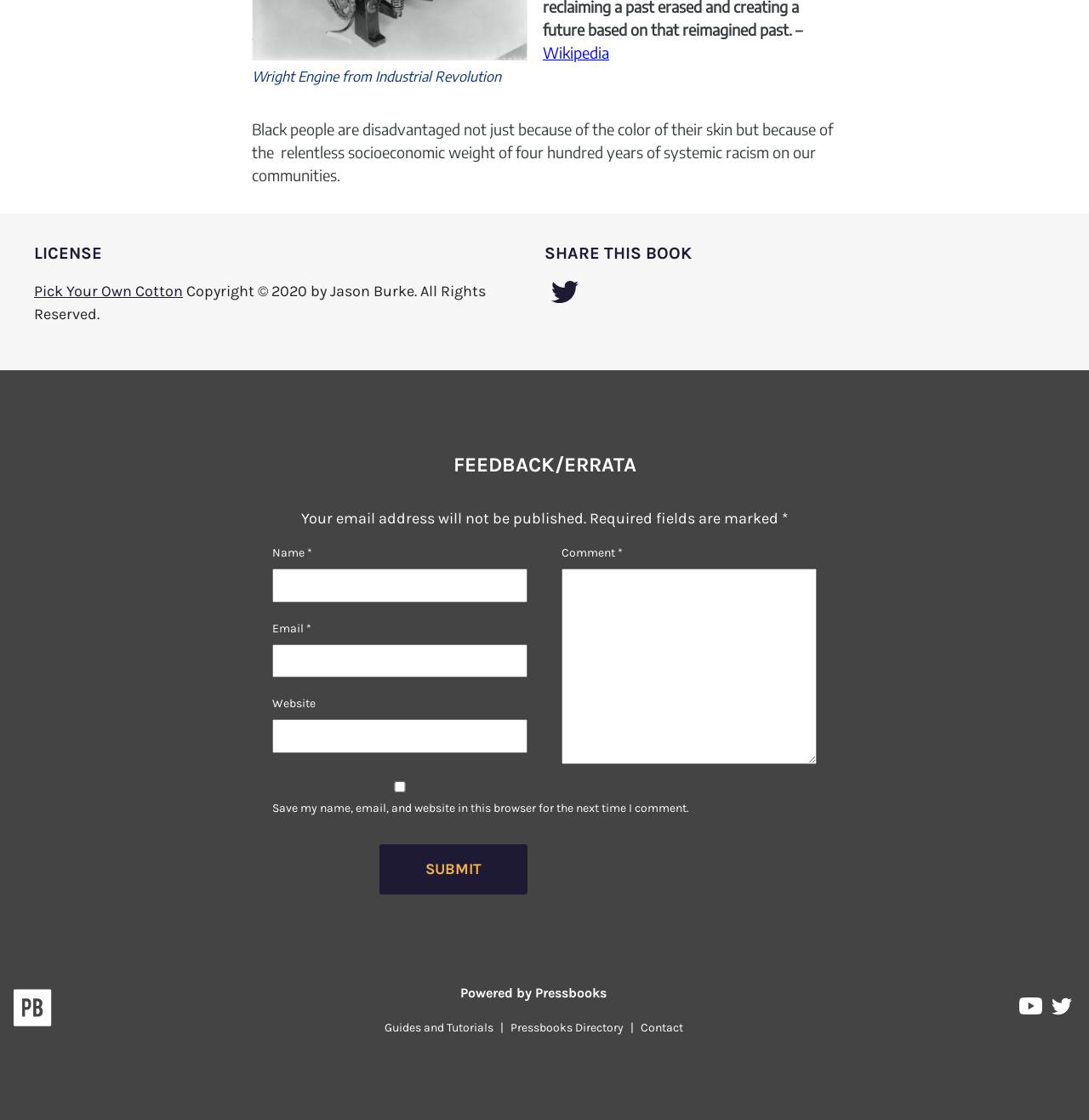Please determine the bounding box coordinates for the UI element described here. Use the format (top-left x, top-left y, bottom-right x, bottom-right y) with values bounded between 0 and 1: parent_node: Comment * name="comment"

[0.516, 0.508, 0.75, 0.683]